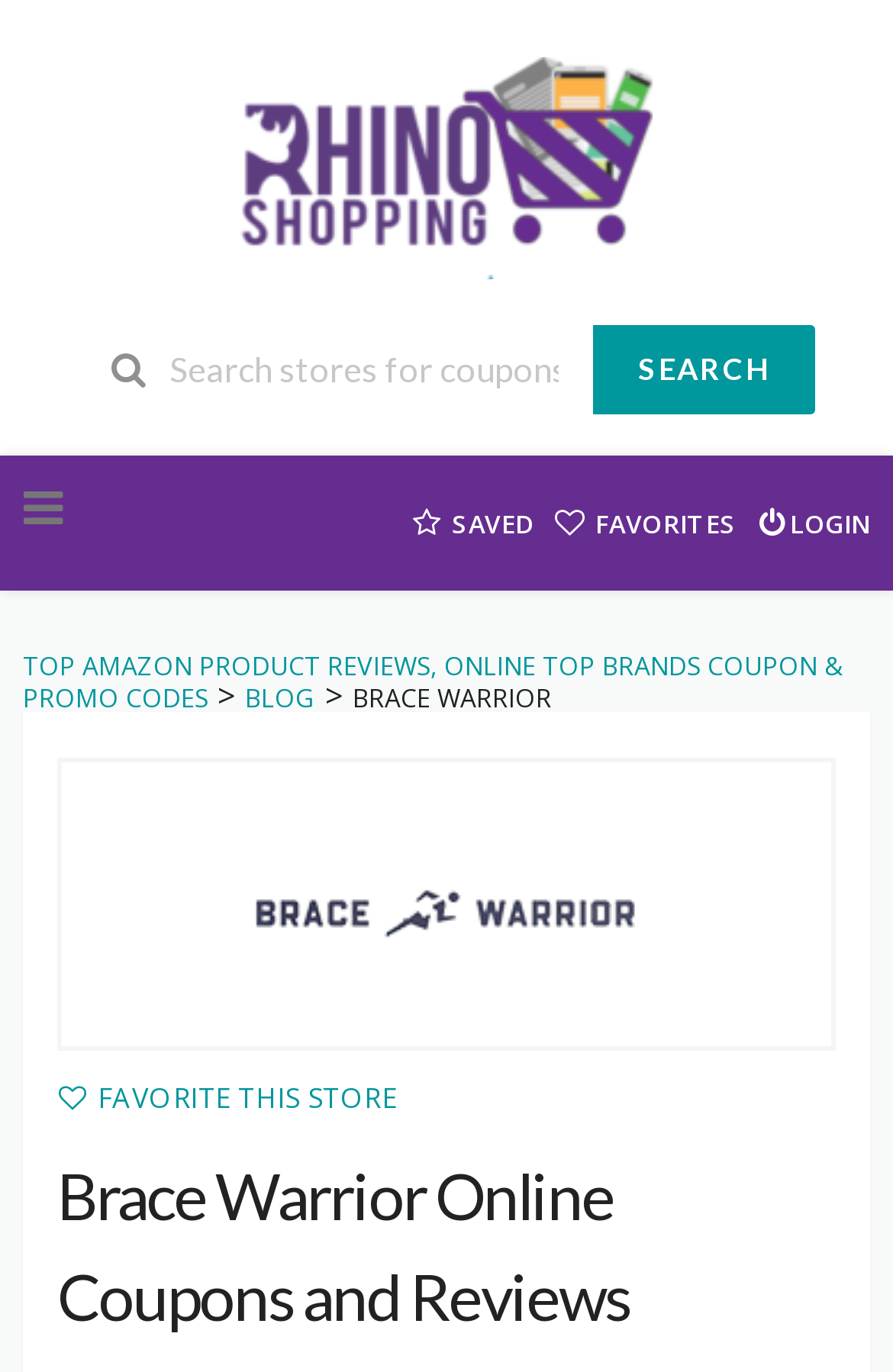Locate the heading on the webpage and return its text.

Brace Warrior Online Coupons and Reviews